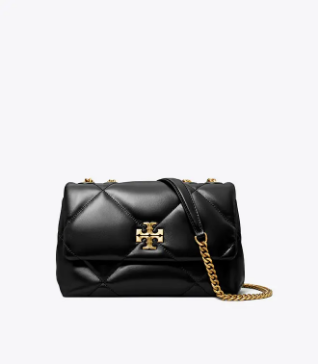Provide an in-depth description of the image.

Introducing the Kira Quilted Small Two-Way Shoulder Bag by Tory Burch, a stunning blend of elegance and functionality. Crafted from luxurious black leather, this bag features a unique diamond quilted design that adds texture and sophistication. The iconic Tory Burch logo in a bold gold tone gracefully adorns the front, enhancing its upscale appeal. With a versatile chain strap, it can be worn as a shoulder bag or crossbody, making it suitable for both daytime outings and evening events. Priced at ¥6,590, the Kira bag is a must-have accessory for fashion enthusiasts looking to elevate their style.